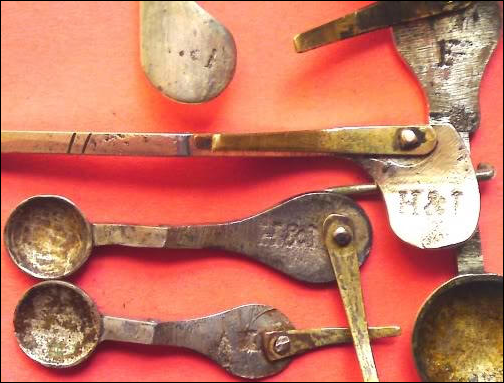What do some spoons bear?
Please give a detailed and elaborate answer to the question based on the image.

Some spoons bear initials or numerical stamps, adding an intriguing historical touch, suggesting they may have belonged to a specific owner or served a particular purpose in food preparation, which provides a glimpse into their past usage.